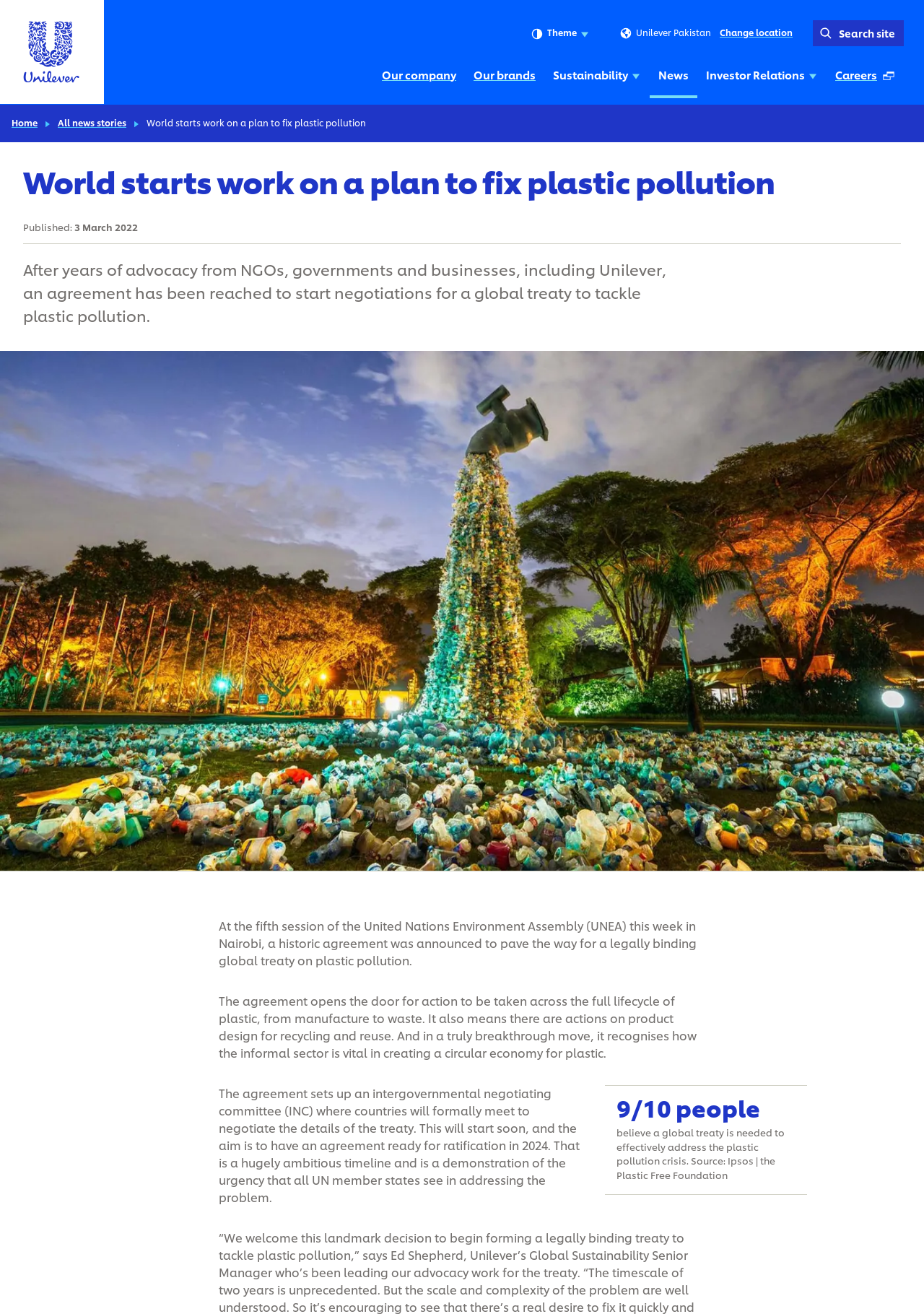What is the name of the artist who created the 30-foot sculpture?
Using the visual information, respond with a single word or phrase.

Benjamin von Wong